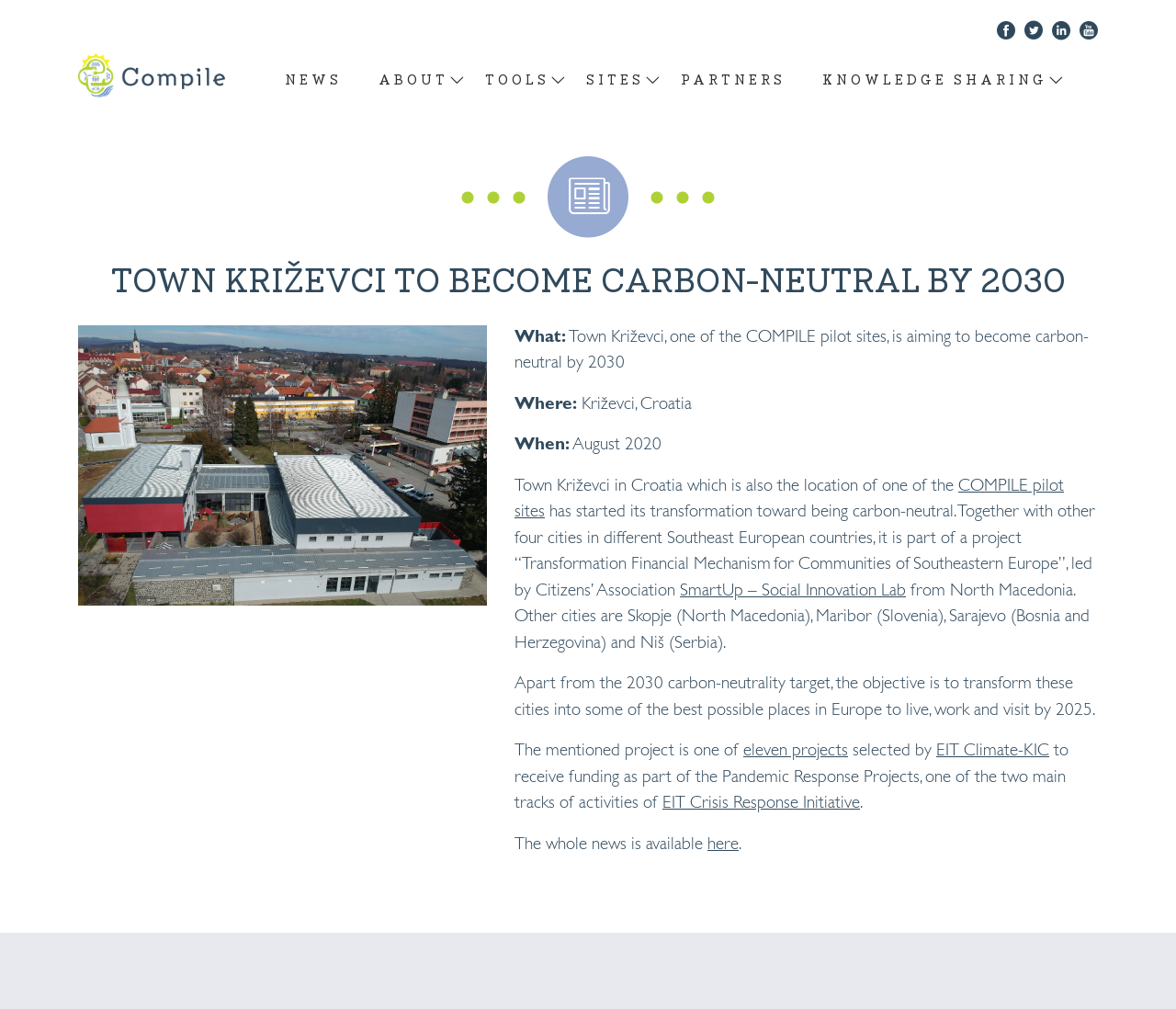Determine the bounding box coordinates of the section I need to click to execute the following instruction: "View the whole news". Provide the coordinates as four float numbers between 0 and 1, i.e., [left, top, right, bottom].

[0.602, 0.828, 0.628, 0.846]